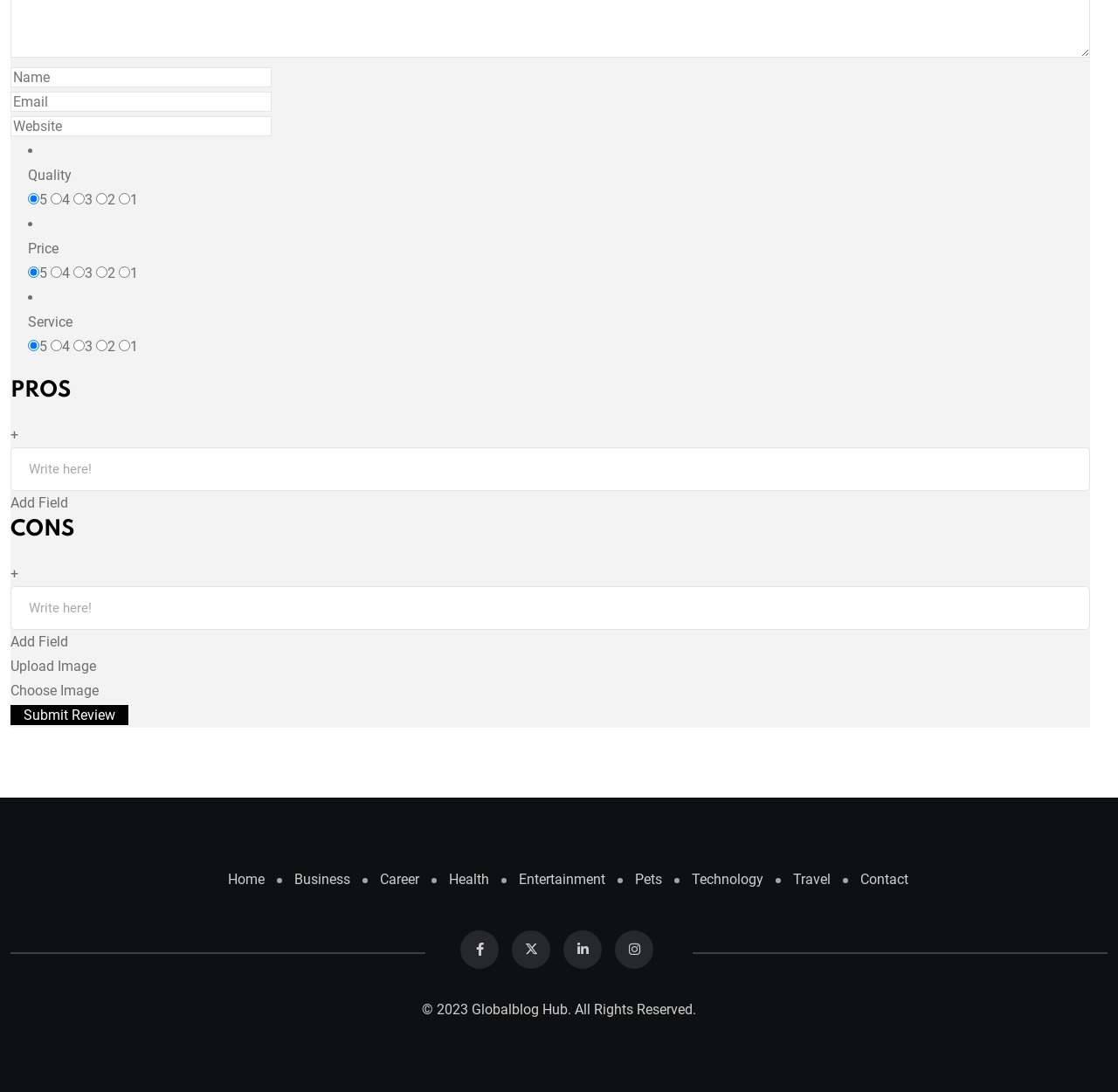Please provide a short answer using a single word or phrase for the question:
What is the copyright information displayed at the bottom?

2023 Globalblog Hub